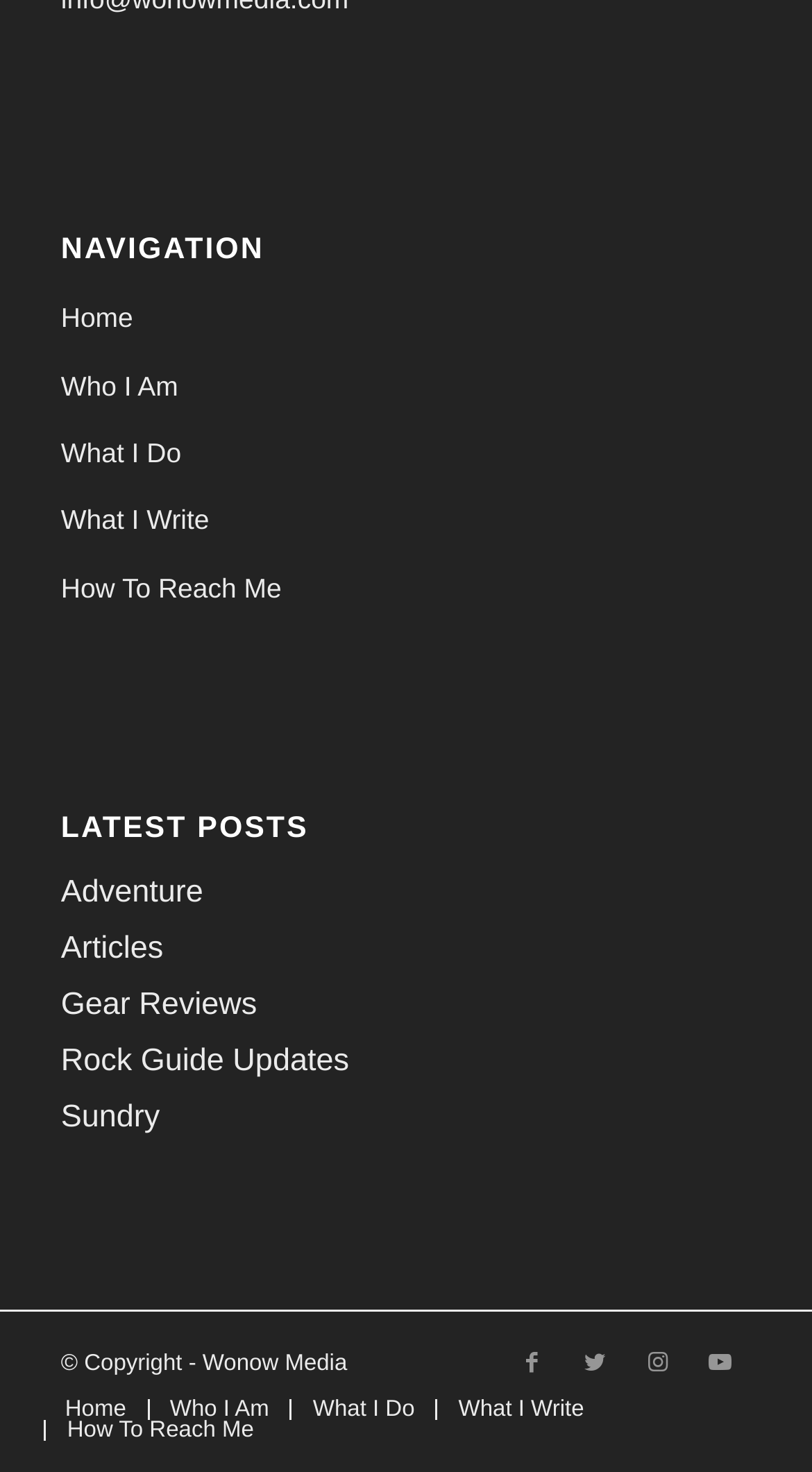Find the bounding box coordinates of the clickable area required to complete the following action: "contact through How To Reach Me".

[0.075, 0.377, 0.925, 0.423]